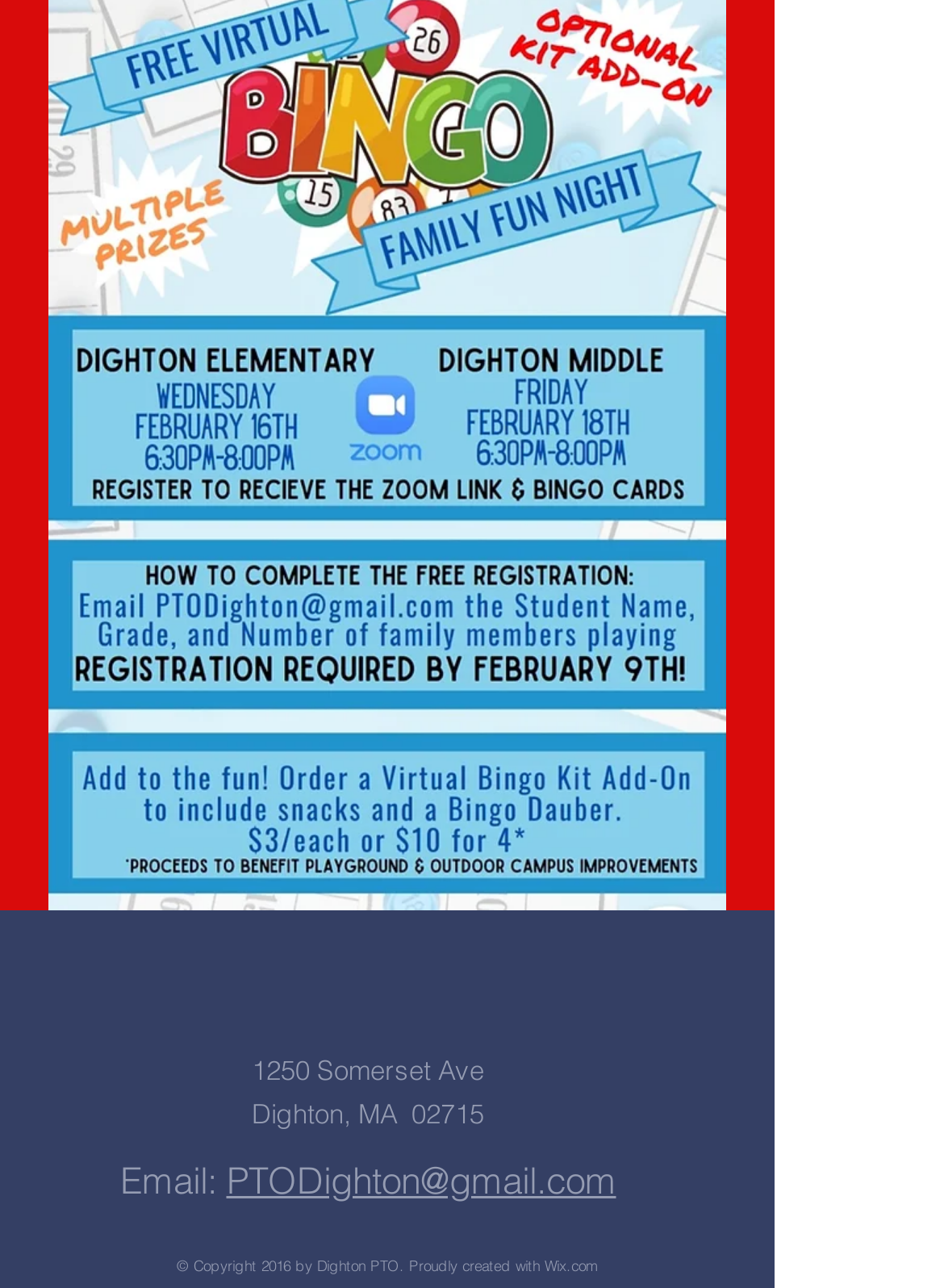From the element description aria-label="White Instagram Icon", predict the bounding box coordinates of the UI element. The coordinates must be specified in the format (top-left x, top-left y, bottom-right x, bottom-right y) and should be within the 0 to 1 range.

[0.397, 0.747, 0.464, 0.796]